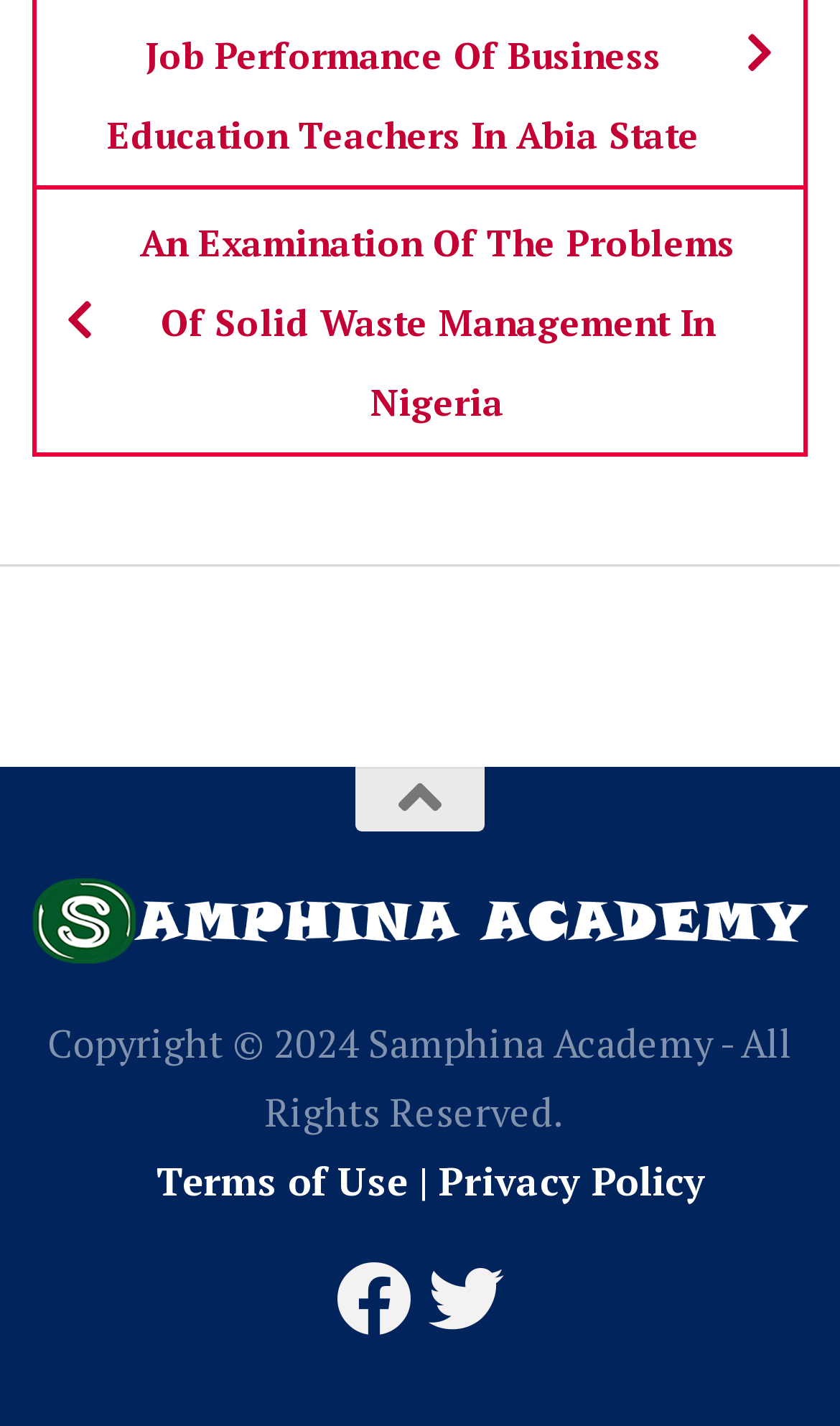Predict the bounding box for the UI component with the following description: "Privacy Policy".

[0.522, 0.81, 0.84, 0.847]